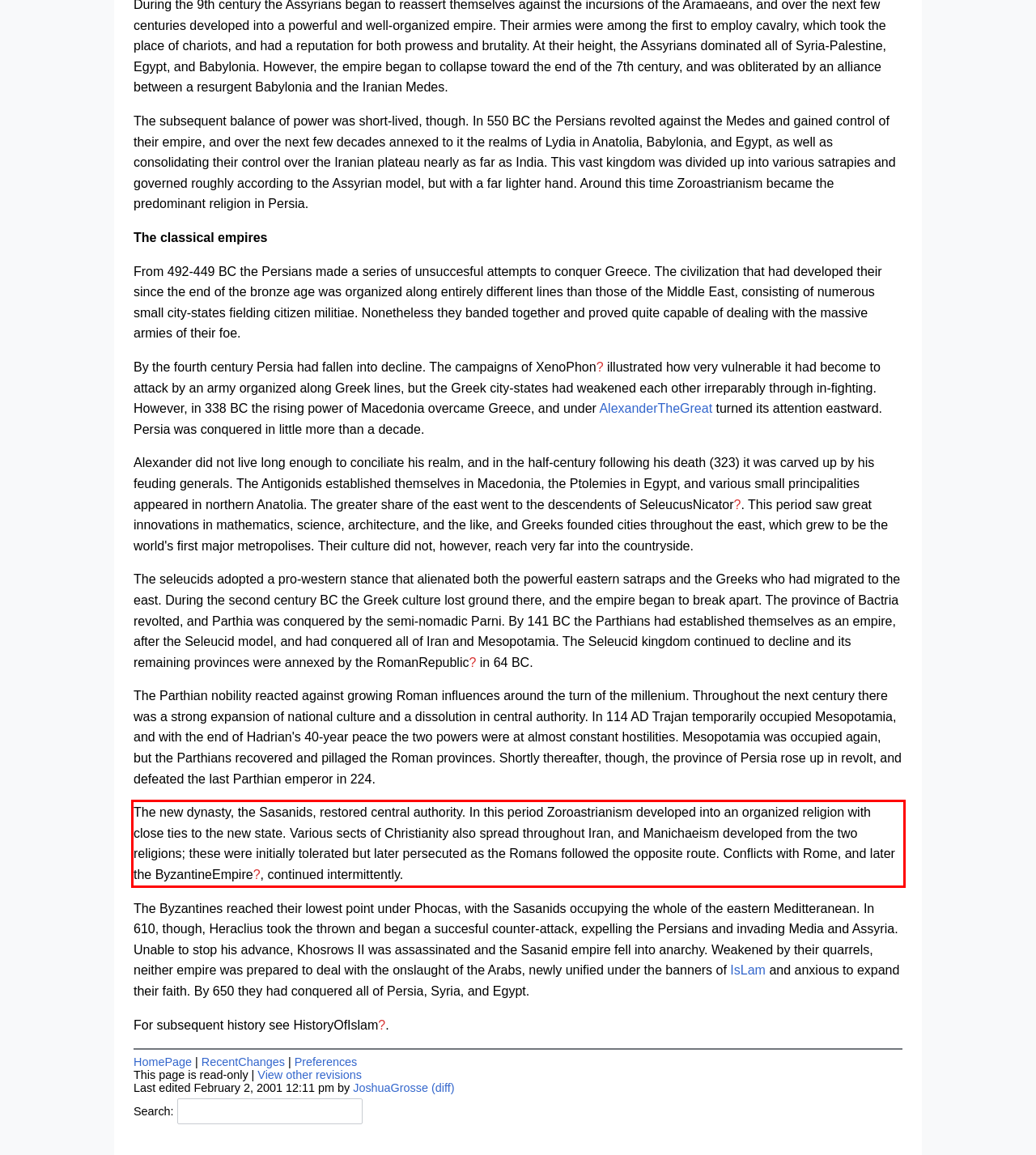Please take the screenshot of the webpage, find the red bounding box, and generate the text content that is within this red bounding box.

The new dynasty, the Sasanids, restored central authority. In this period Zoroastrianism developed into an organized religion with close ties to the new state. Various sects of Christianity also spread throughout Iran, and Manichaeism developed from the two religions; these were initially tolerated but later persecuted as the Romans followed the opposite route. Conflicts with Rome, and later the ByzantineEmpire?, continued intermittently.